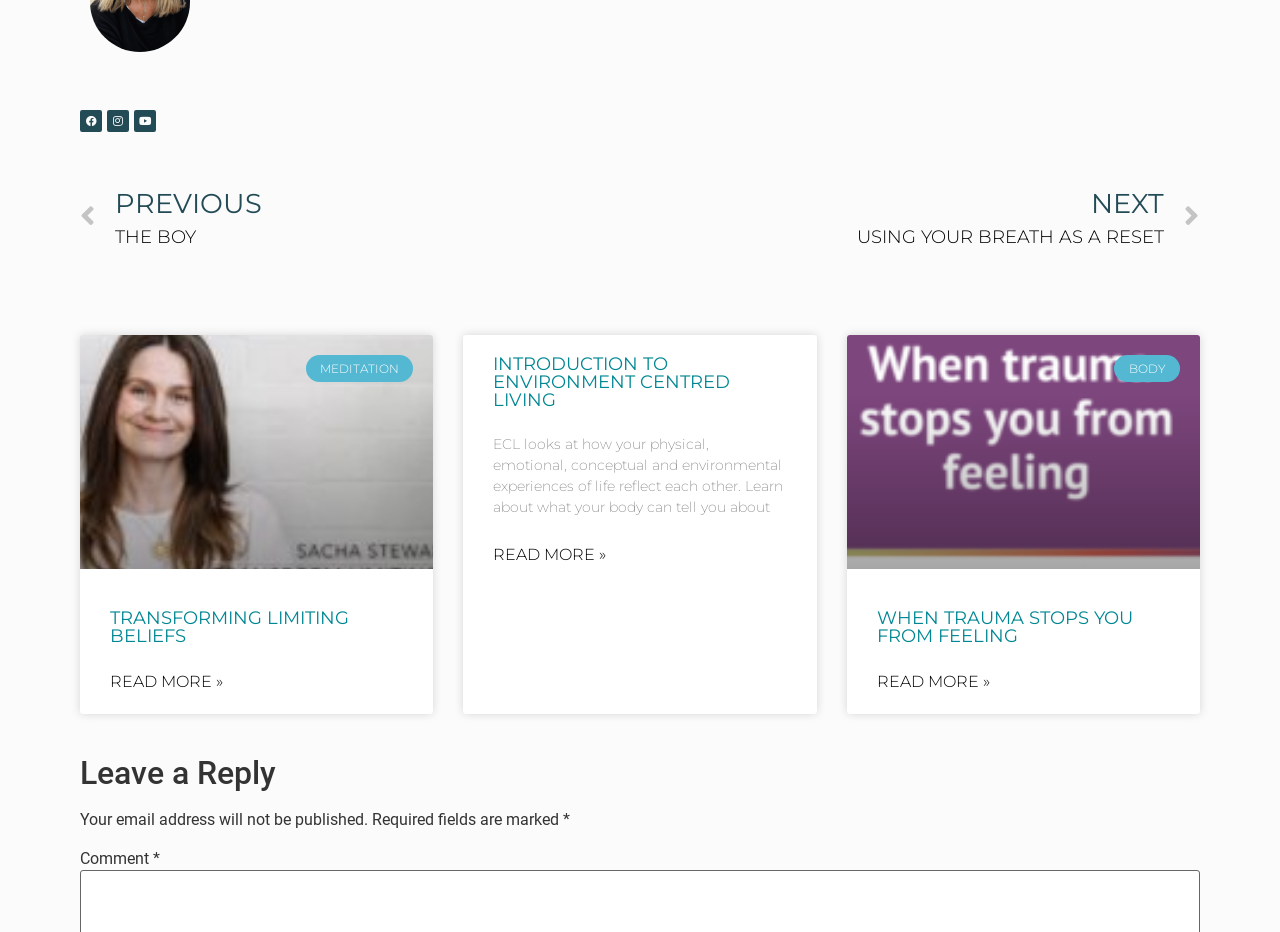Please examine the image and answer the question with a detailed explanation:
What is the theme of the webpage?

The theme of the webpage appears to be meditation and self-improvement, as indicated by the presence of articles with titles such as 'TRANSFORMING LIMITING BELIEFS', 'INTRODUCTION TO ENVIRONMENT CENTRED LIVING', and 'WHEN TRAUMA STOPS YOU FROM FEELING', which suggest a focus on personal growth and well-being.